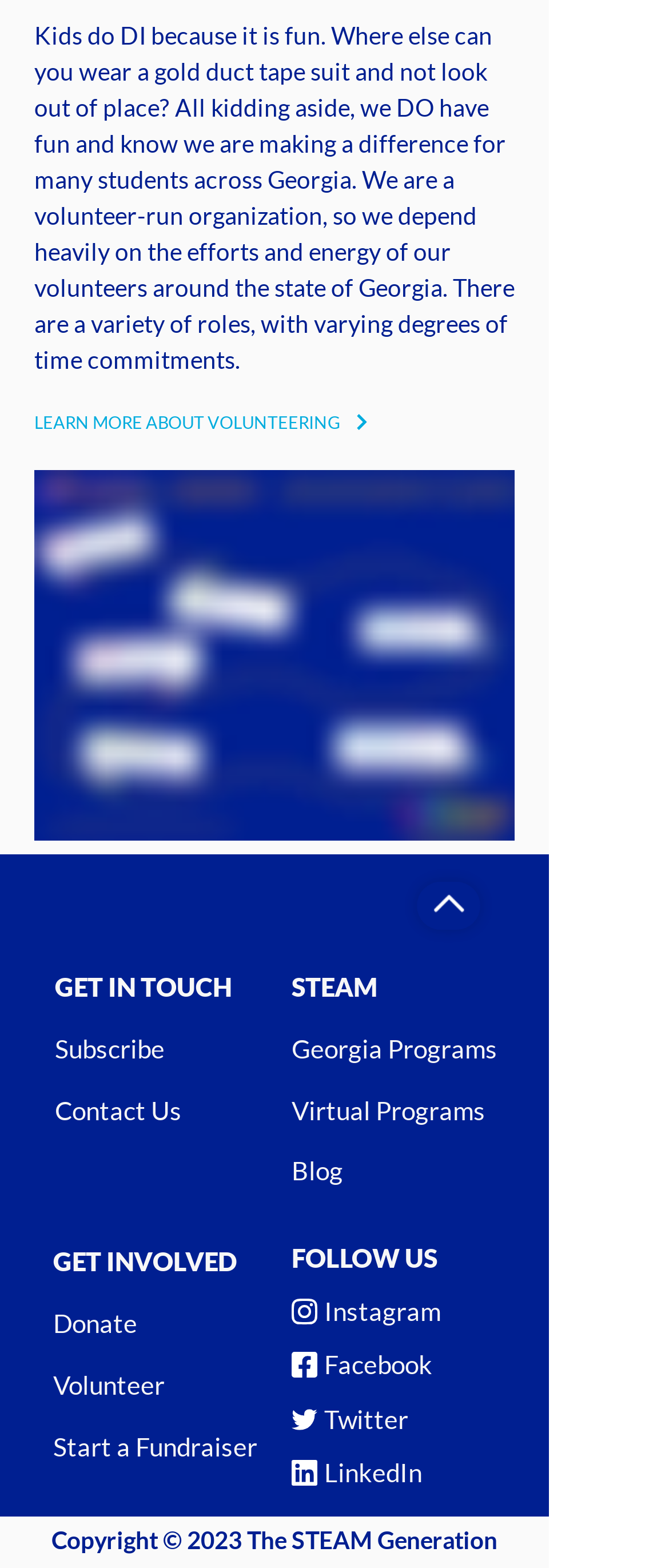What is the main purpose of this organization?
Please ensure your answer to the question is detailed and covers all necessary aspects.

Based on the text 'We are a volunteer-run organization...' and the presence of links like 'LEARN MORE ABOUT VOLUNTEERING' and 'Volunteer', it can be inferred that the main purpose of this organization is related to volunteering.